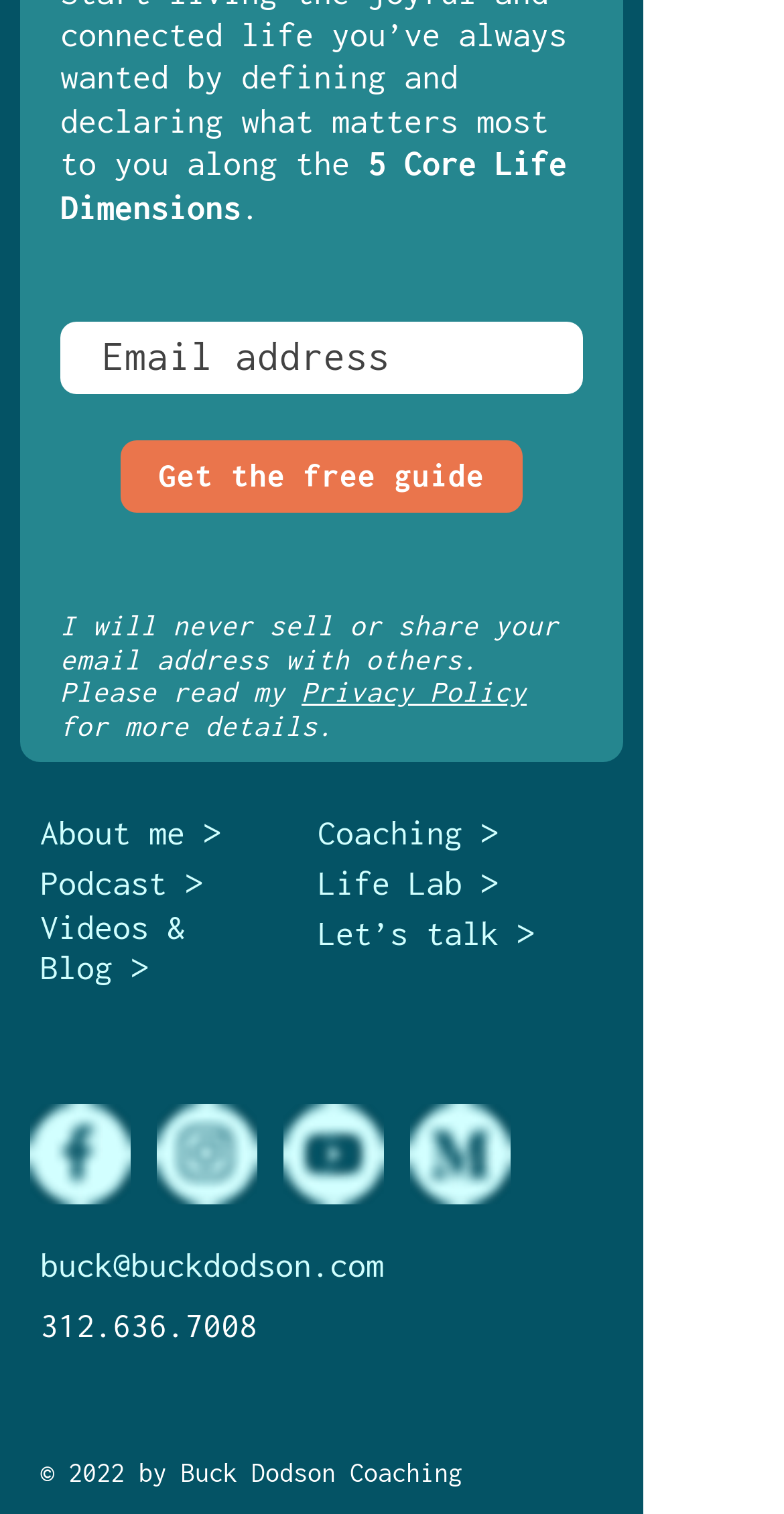Please determine the bounding box coordinates of the area that needs to be clicked to complete this task: 'Visit the About me page'. The coordinates must be four float numbers between 0 and 1, formatted as [left, top, right, bottom].

[0.051, 0.537, 0.282, 0.563]